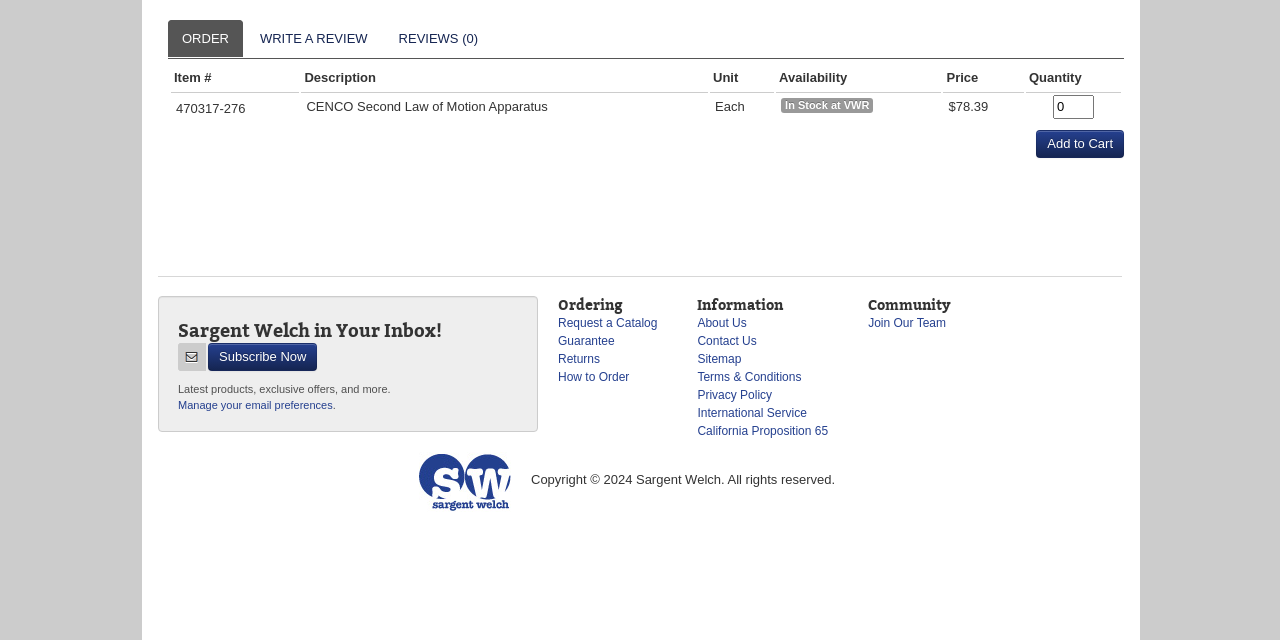Using floating point numbers between 0 and 1, provide the bounding box coordinates in the format (top-left x, top-left y, bottom-right x, bottom-right y). Locate the UI element described here: Returns

[0.436, 0.55, 0.469, 0.572]